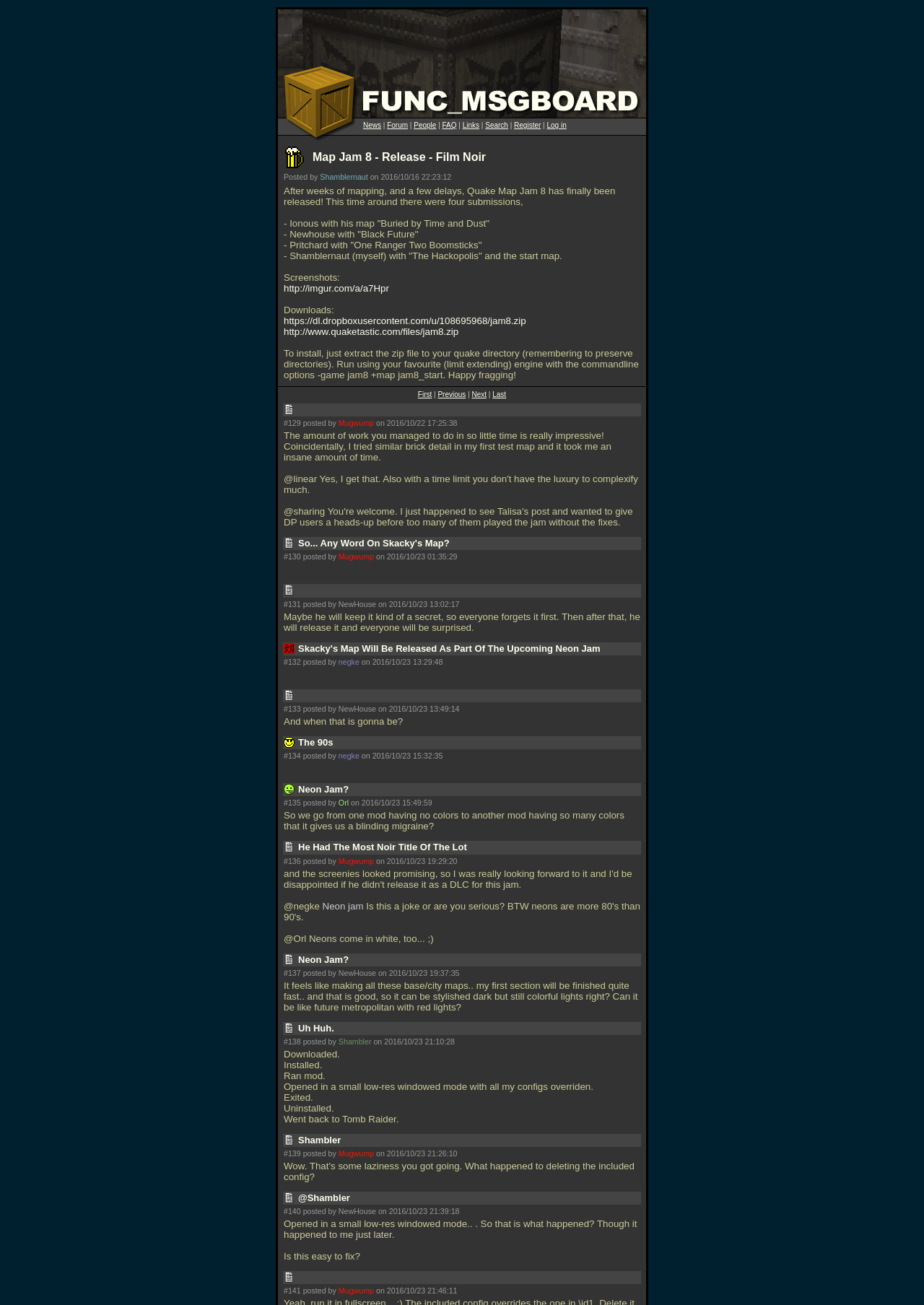Offer a meticulous description of the webpage's structure and content.

The webpage is a forum post about the release of Quake Map Jam 8, a mapping competition. At the top, there is a navigation bar with links to "News", "Forum", "People", "FAQ", "Links", "Search", "Register", and "Log in". Below the navigation bar, there is a title "Map Jam 8 - Release - Film Noir" and a brief description of the competition.

The main content of the page is a post by Shamblernaut, the organizer of the competition, announcing the release of Quake Map Jam 8. The post includes a brief introduction, a list of four submissions with their authors and map names, and instructions on how to install and play the maps. There are also links to screenshots and downloads of the maps.

Below the main post, there are several comments from other users, including Mugwump, NewHouse, and negke. The comments are dated and include the usernames of the commenters. Some of the comments include images and links.

At the bottom of the page, there is a pagination navigation bar with links to "First", "Previous", "Next", and "Last" pages of comments.